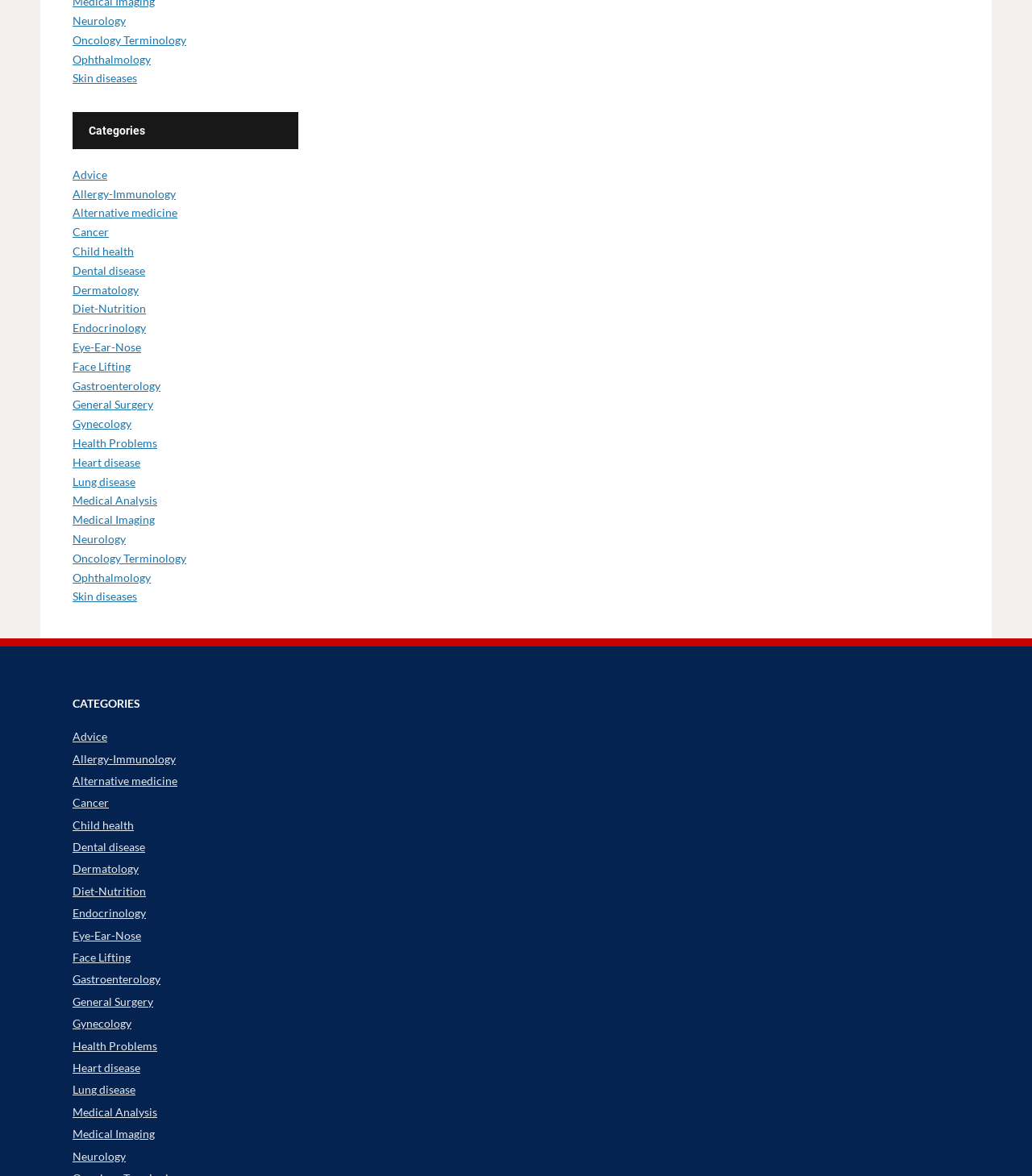Please find the bounding box coordinates of the section that needs to be clicked to achieve this instruction: "Learn about Medical Imaging".

[0.07, 0.958, 0.15, 0.97]